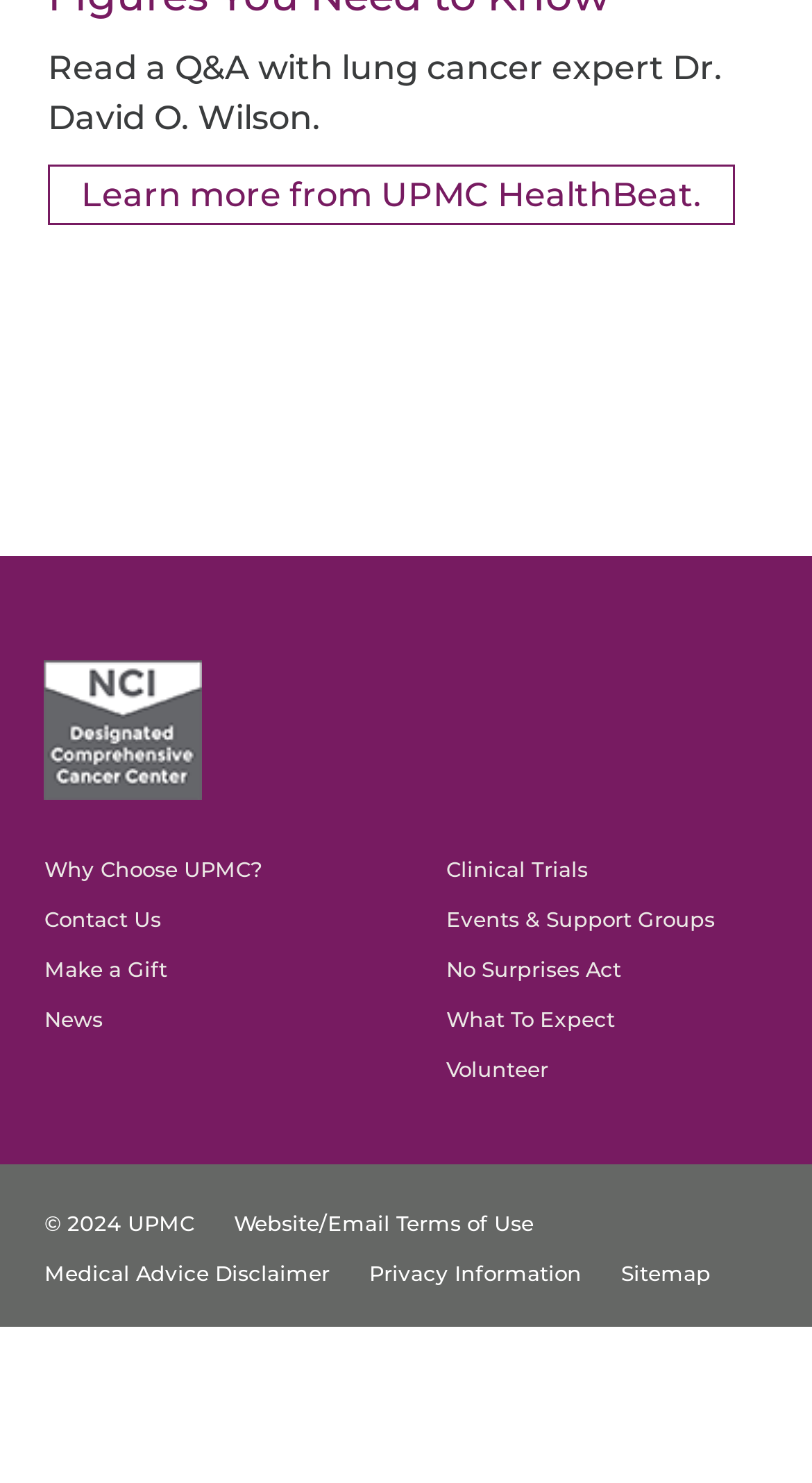Give the bounding box coordinates for the element described as: "Website/Email Terms of Use".

[0.288, 0.817, 0.657, 0.835]